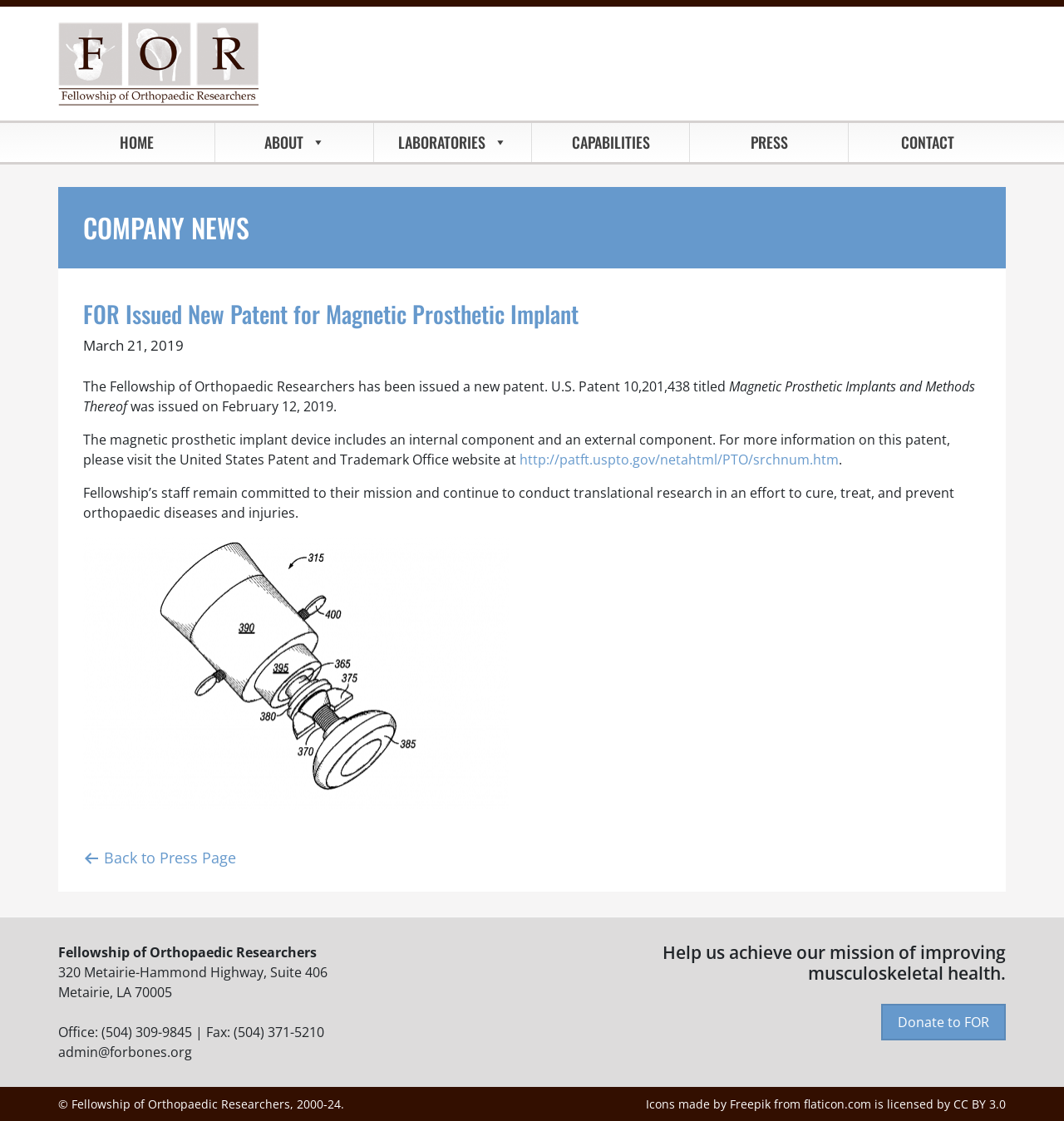Determine the bounding box coordinates of the clickable region to carry out the instruction: "Visit the United States Patent and Trademark Office website".

[0.488, 0.401, 0.788, 0.418]